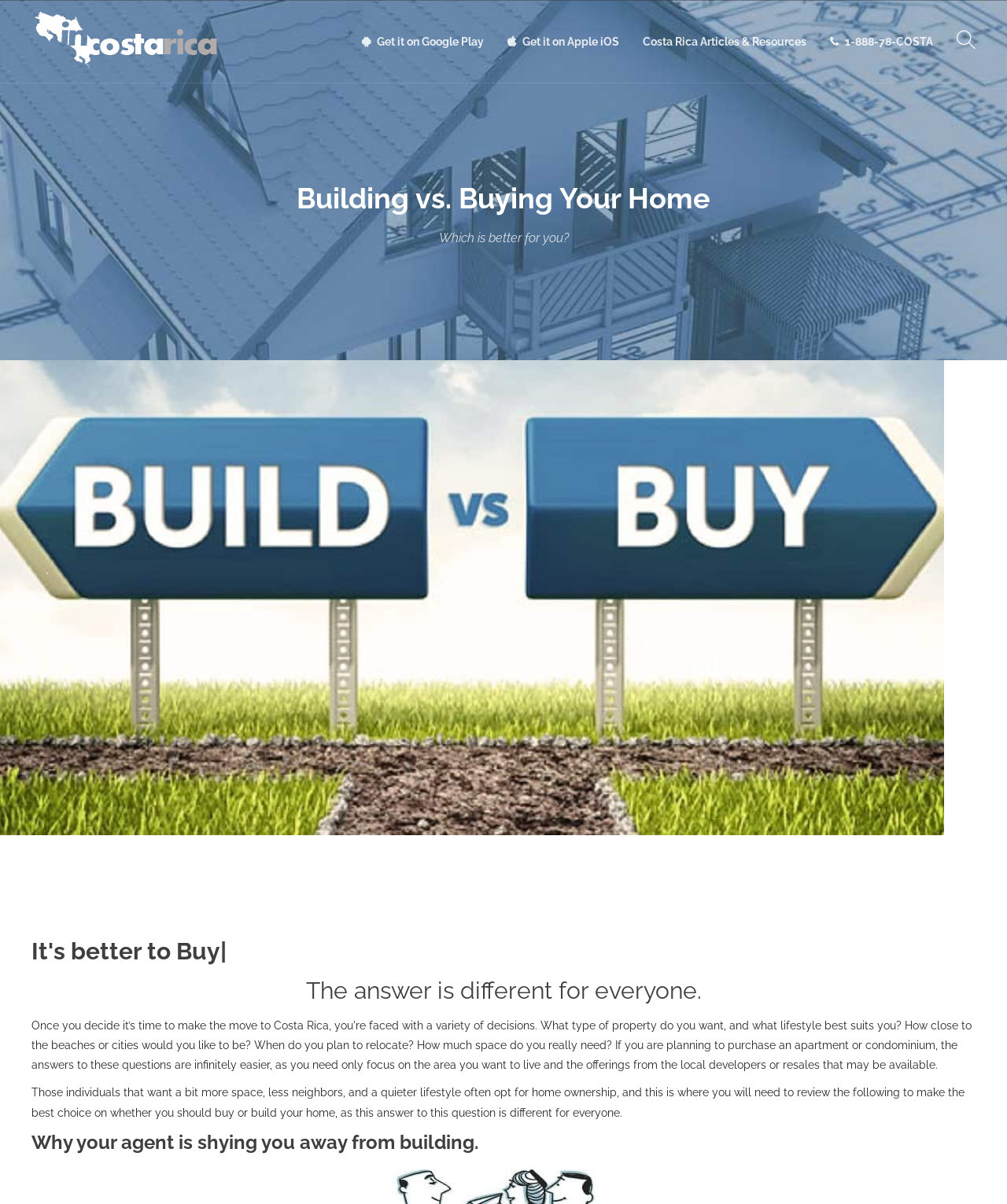Use a single word or phrase to answer the question:
What are the two options discussed on this webpage?

Building and Buying